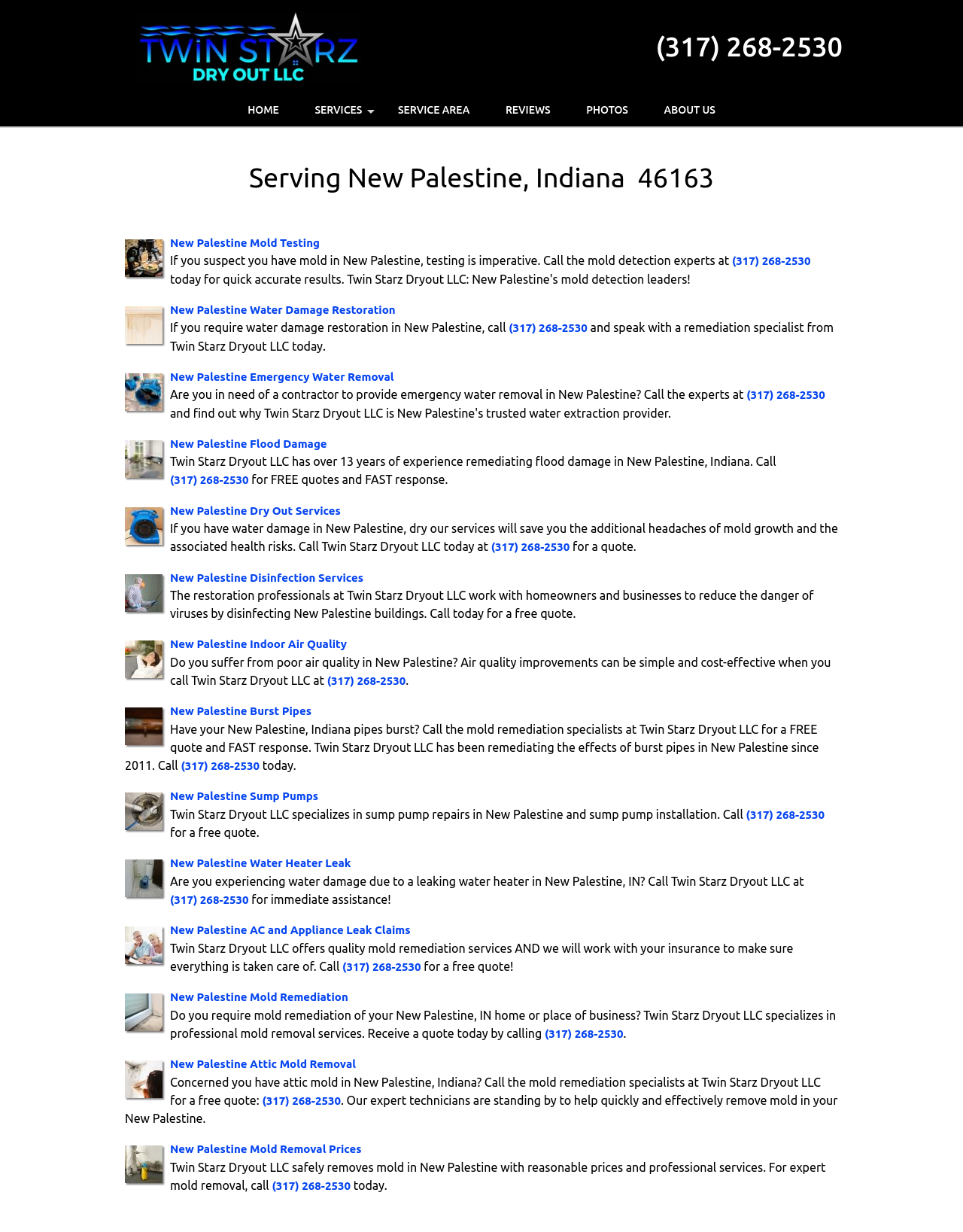Could you highlight the region that needs to be clicked to execute the instruction: "Add to Wishlist"?

None